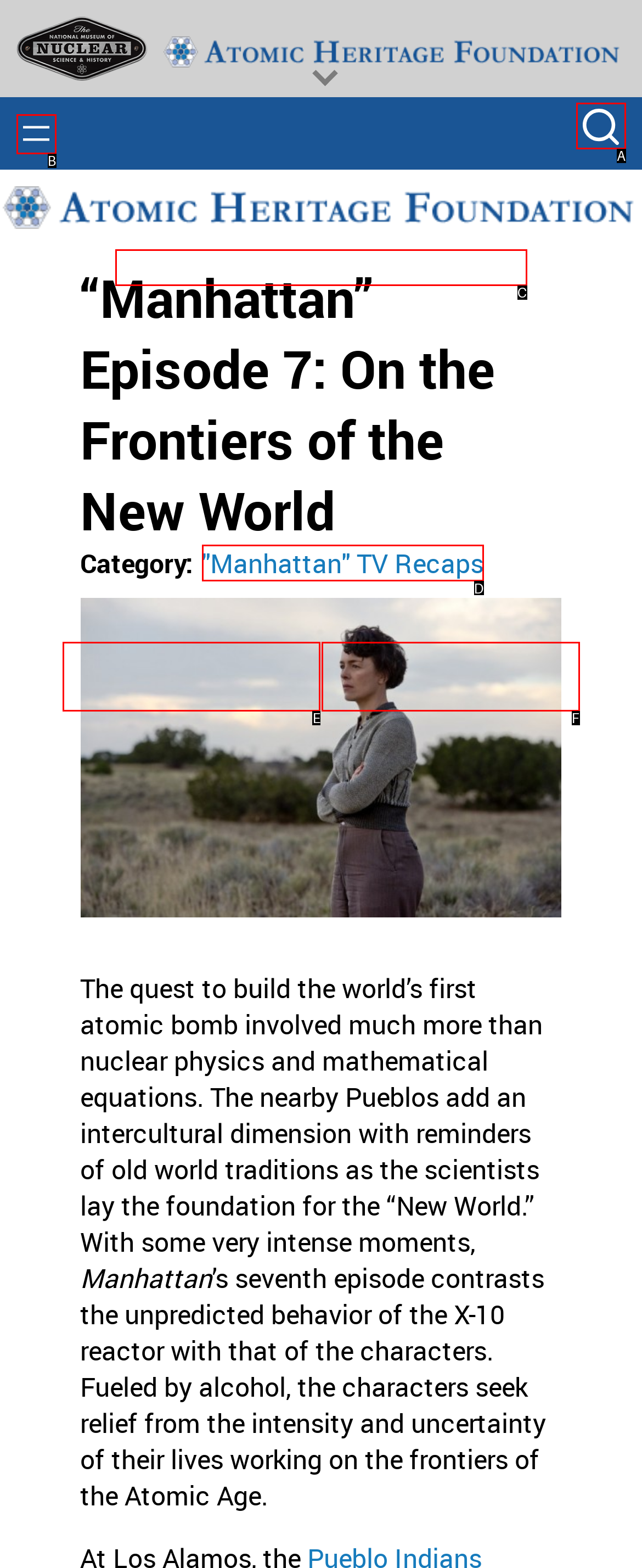Select the letter that aligns with the description: "Manhattan" TV Recaps. Answer with the letter of the selected option directly.

D